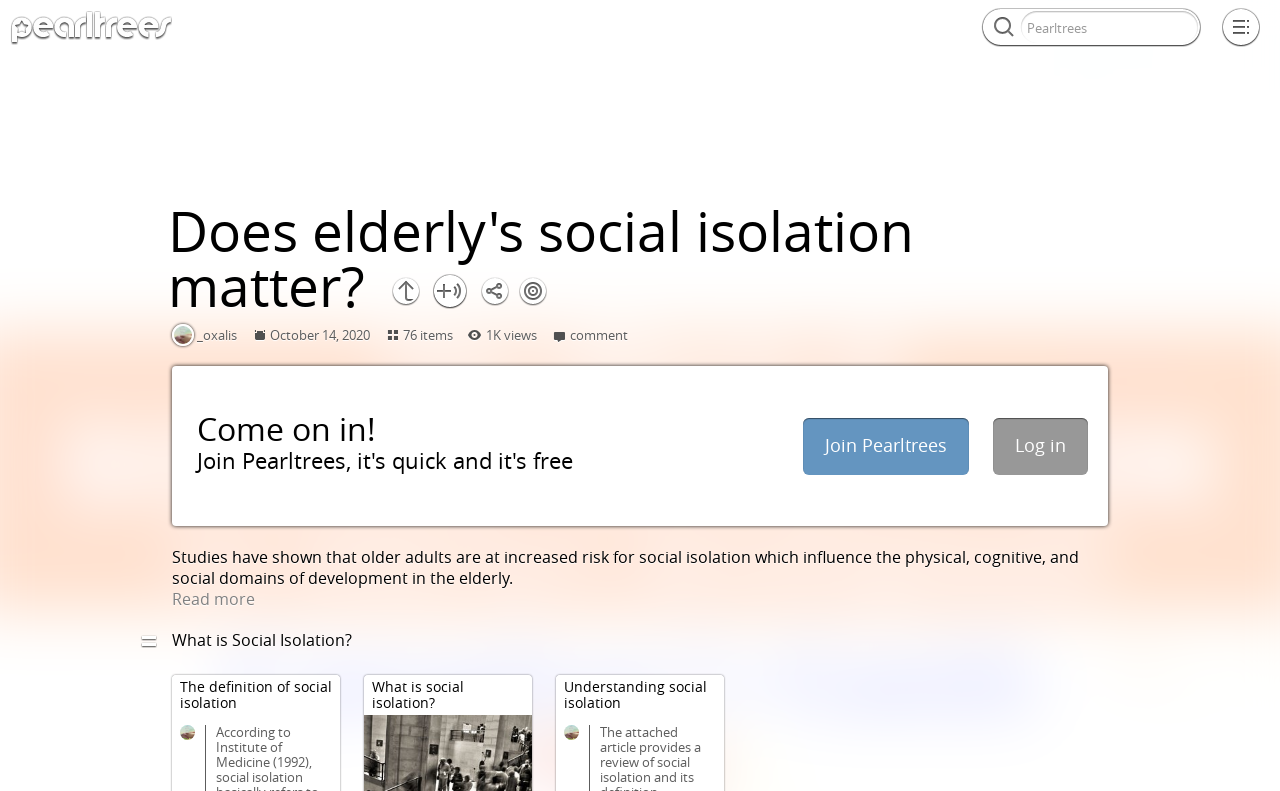Based on what you see in the screenshot, provide a thorough answer to this question: What is the number of views mentioned on the webpage?

According to the static text element on the webpage, the number of views mentioned is 1K, which likely represents 1,000 views.